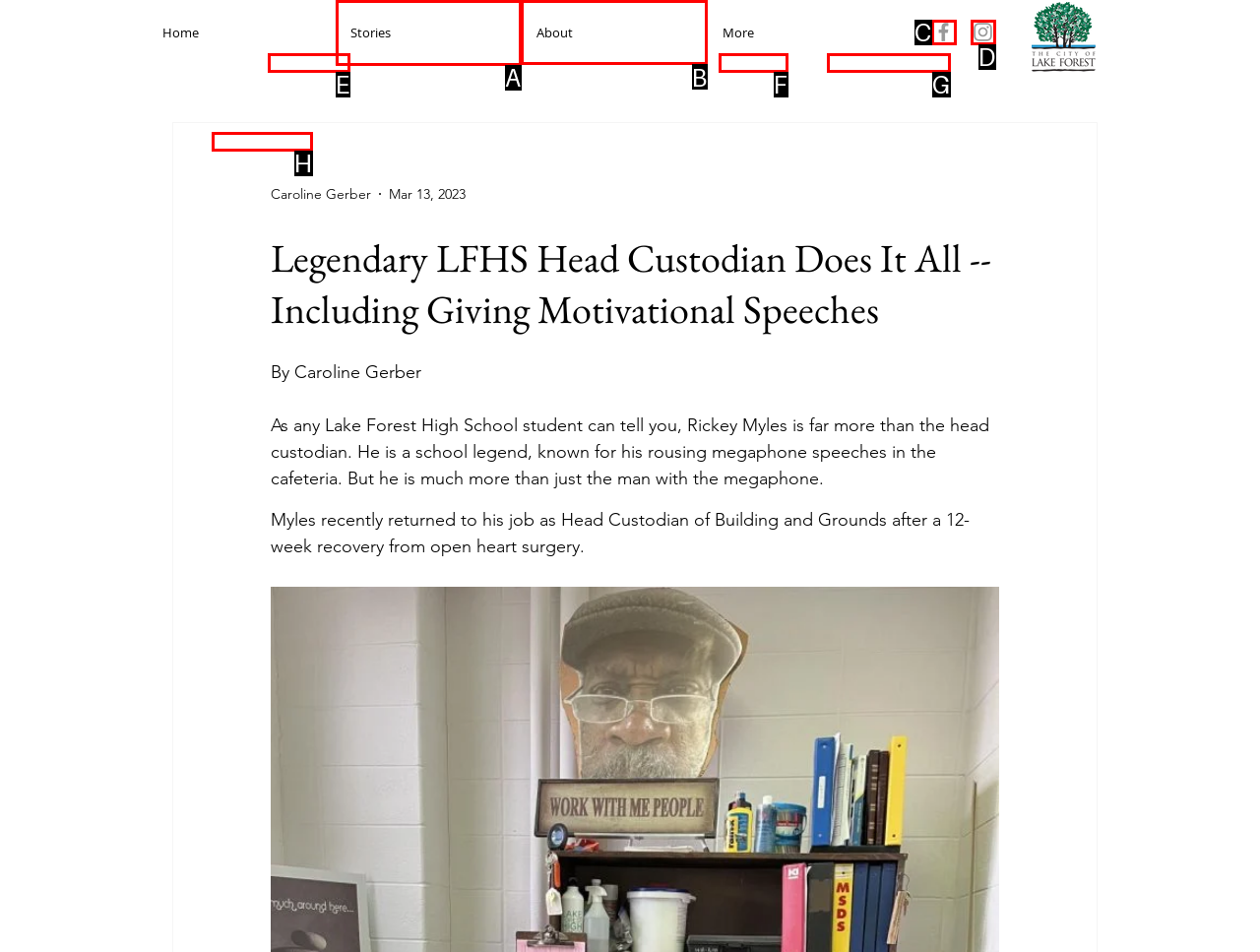Determine the HTML element to be clicked to complete the task: Read the About page. Answer by giving the letter of the selected option.

B